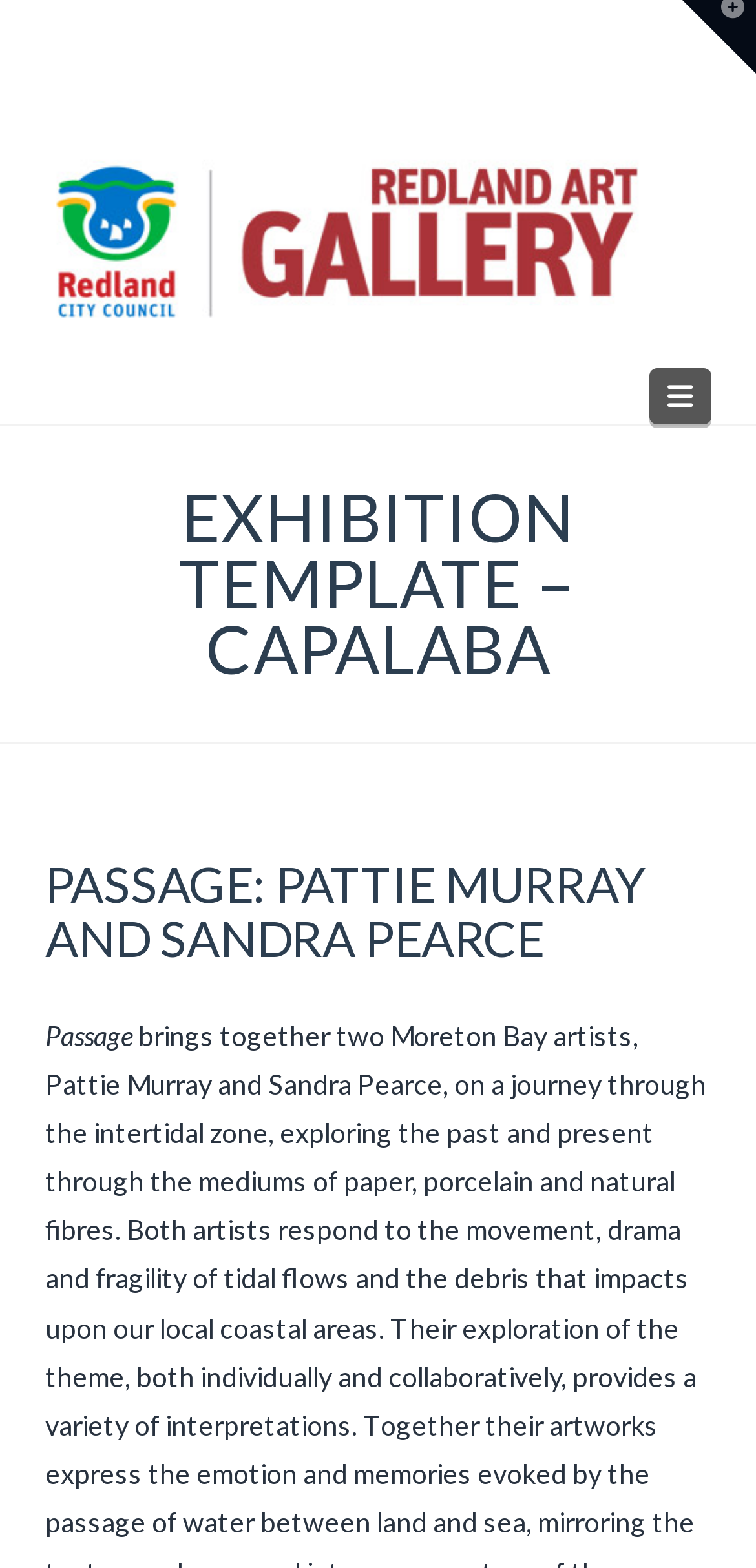Offer a detailed account of what is visible on the webpage.

The webpage is about an exhibition template for "CAPALABA" at the Redland Art Gallery. At the top left, there is a link and an image, both labeled "Redland Art Gallery". Below this, there is a heading that reads "EXHIBITION TEMPLATE – CAPALABA". 

Underneath the heading, there is a subheading "PASSAGE: PATTIE MURRAY AND SANDRA PEARCE". Below this subheading, there is a static text "Passage". 

On the top right, there are two buttons, one labeled "Navigation" and the other without a label. The navigation button is not expanded. 

There is no other prominent text or images on the webpage.